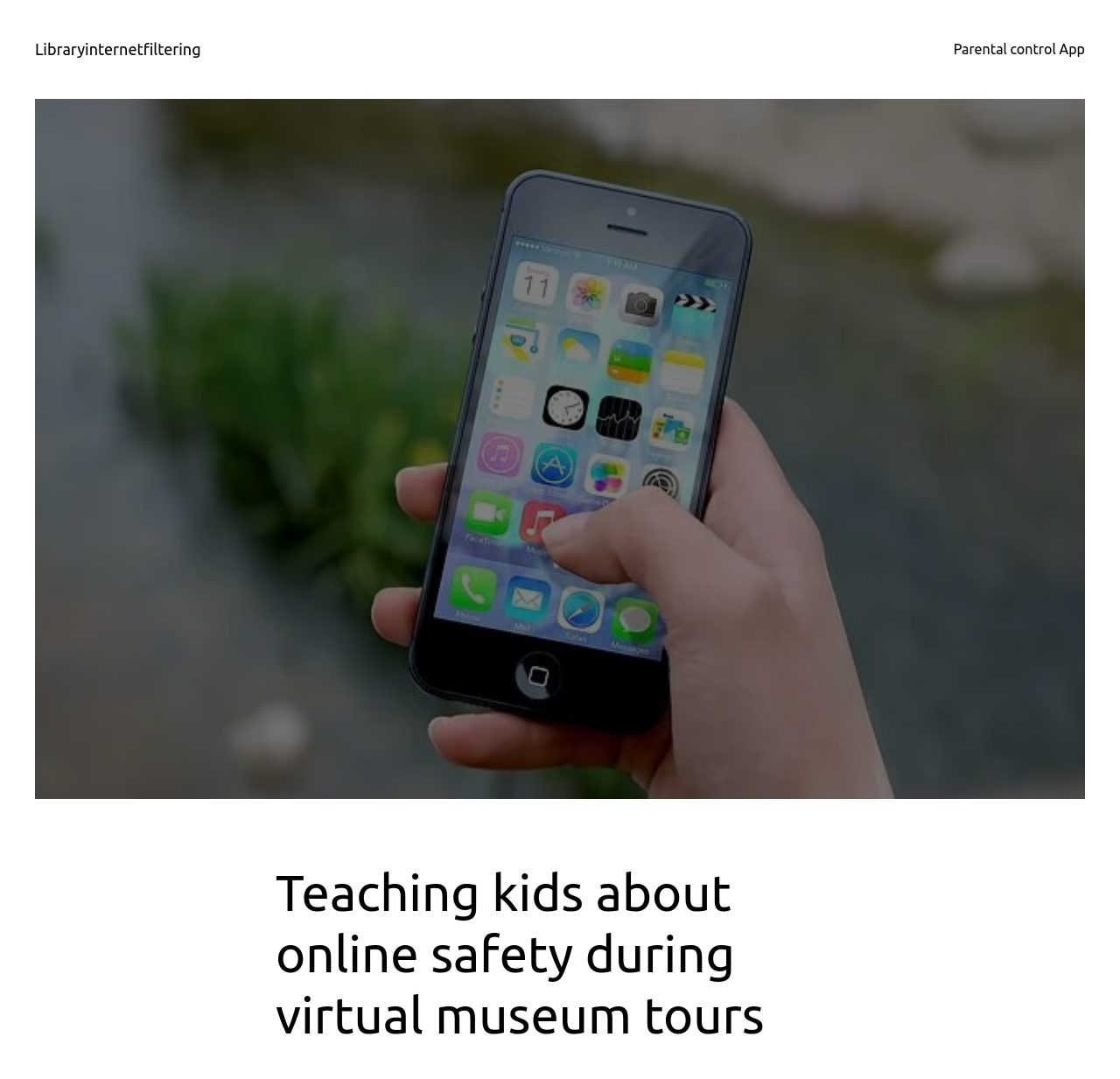Identify and extract the heading text of the webpage.

Teaching kids about online safety during virtual museum tours